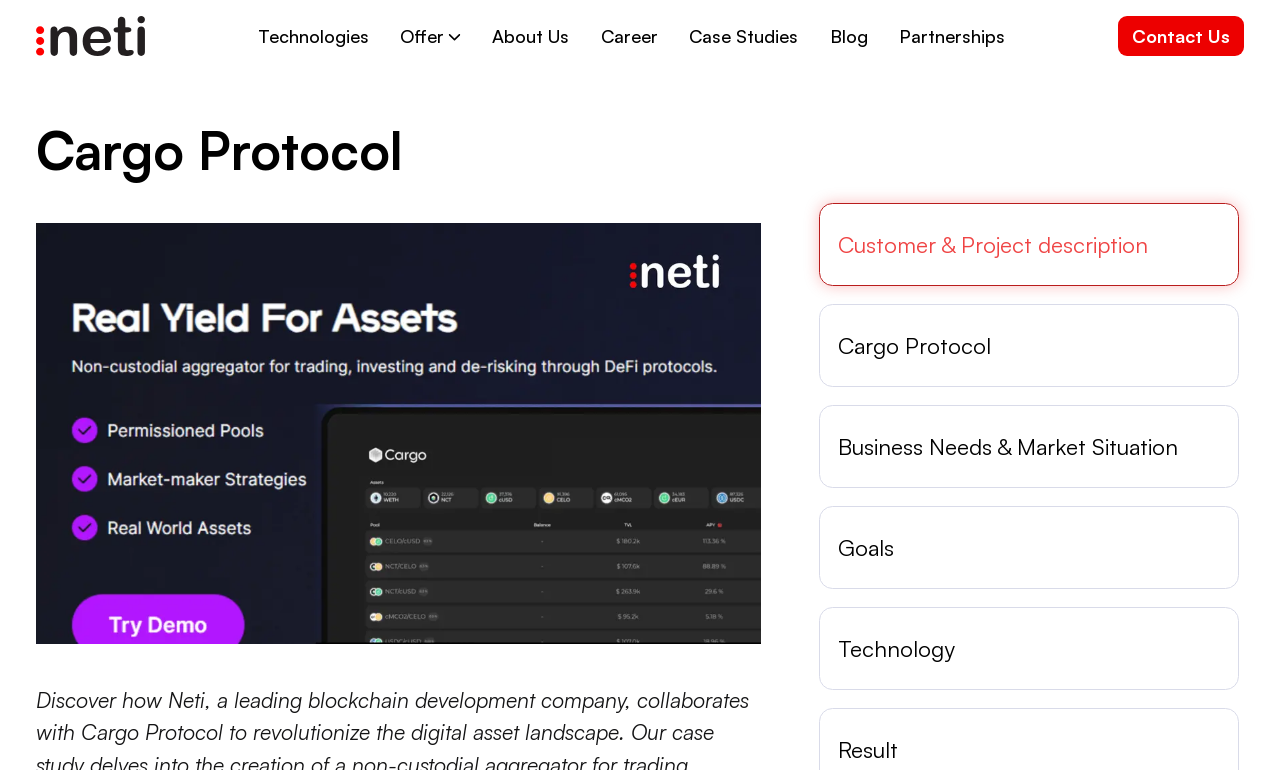Using the provided description: "Clickable Mockups", find the bounding box coordinates of the corresponding UI element. The output should be four float numbers between 0 and 1, in the format [left, top, right, bottom].

[0.78, 0.316, 0.972, 0.362]